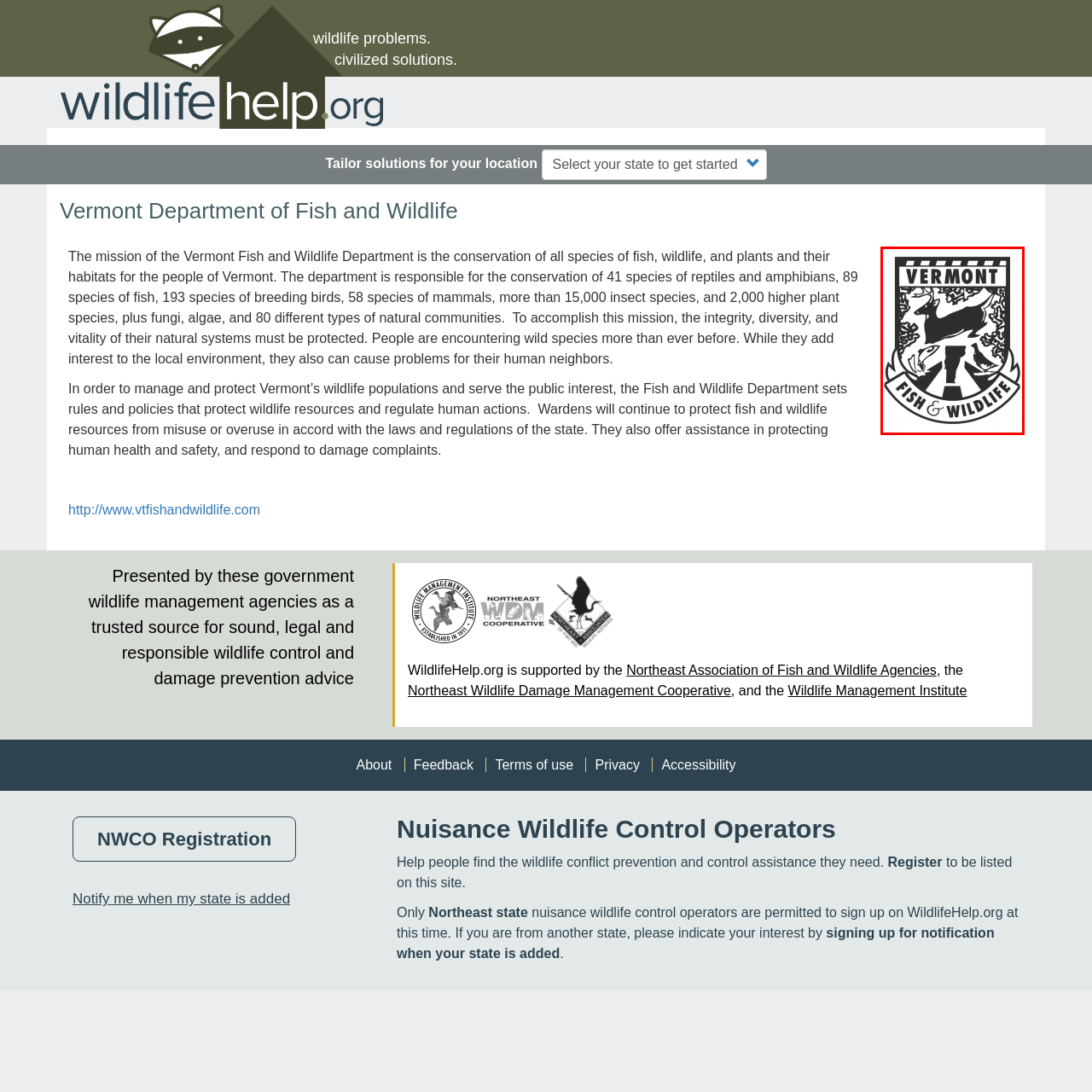Offer a meticulous description of everything depicted in the red-enclosed portion of the image.

The image features the official logo of the Vermont Fish and Wildlife Department. This emblem prominently displays the word "VERMONT" at the top, surrounded by various stylized representations of wildlife, including a deer, fish, and birds. The design incorporates natural elements like trees and aquatic motifs, symbolizing the state's commitment to wildlife conservation and habitat protection. The seal's base features the phrase "FISH & WILDLIFE," reinforcing the department's focus on managing and preserving Vermont's diverse ecosystems. This logo represents the agency's mission to conserve and protect the state's fish, wildlife, and plant species.